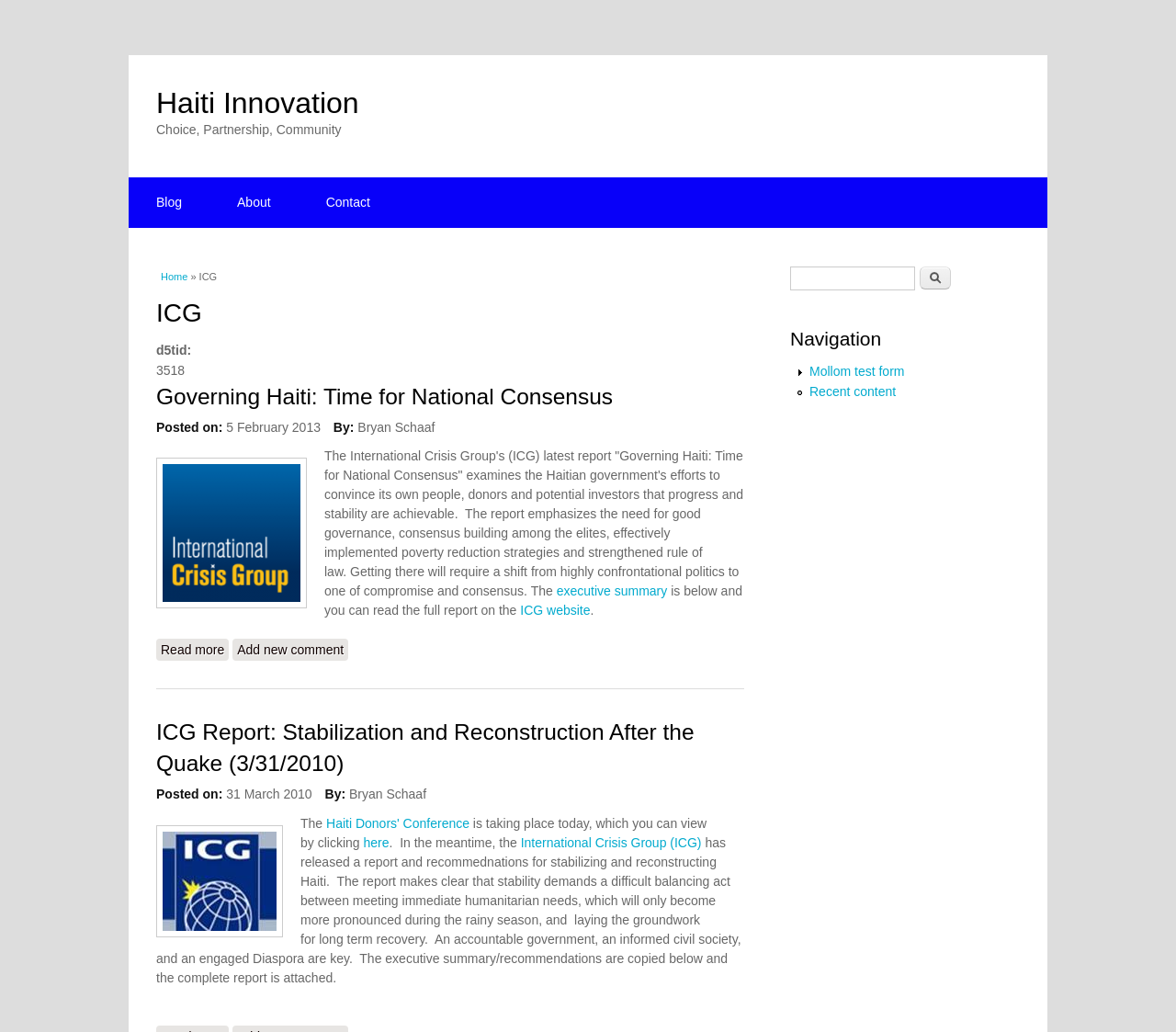What is the title of the report?
Refer to the image and respond with a one-word or short-phrase answer.

Governing Haiti: Time for National Consensus